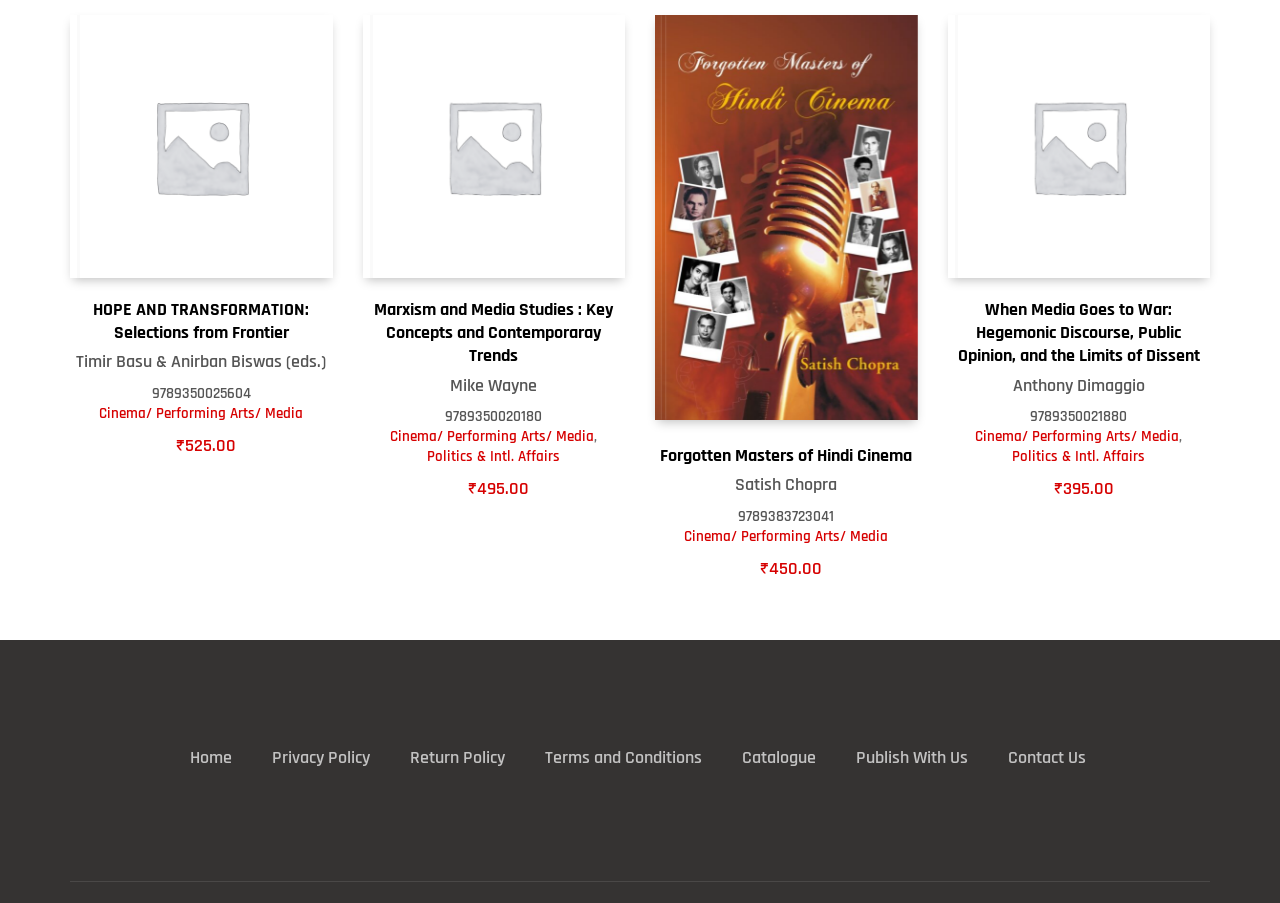Using the description: "Cinema/ Performing Arts/ Media", identify the bounding box of the corresponding UI element in the screenshot.

[0.535, 0.583, 0.694, 0.606]